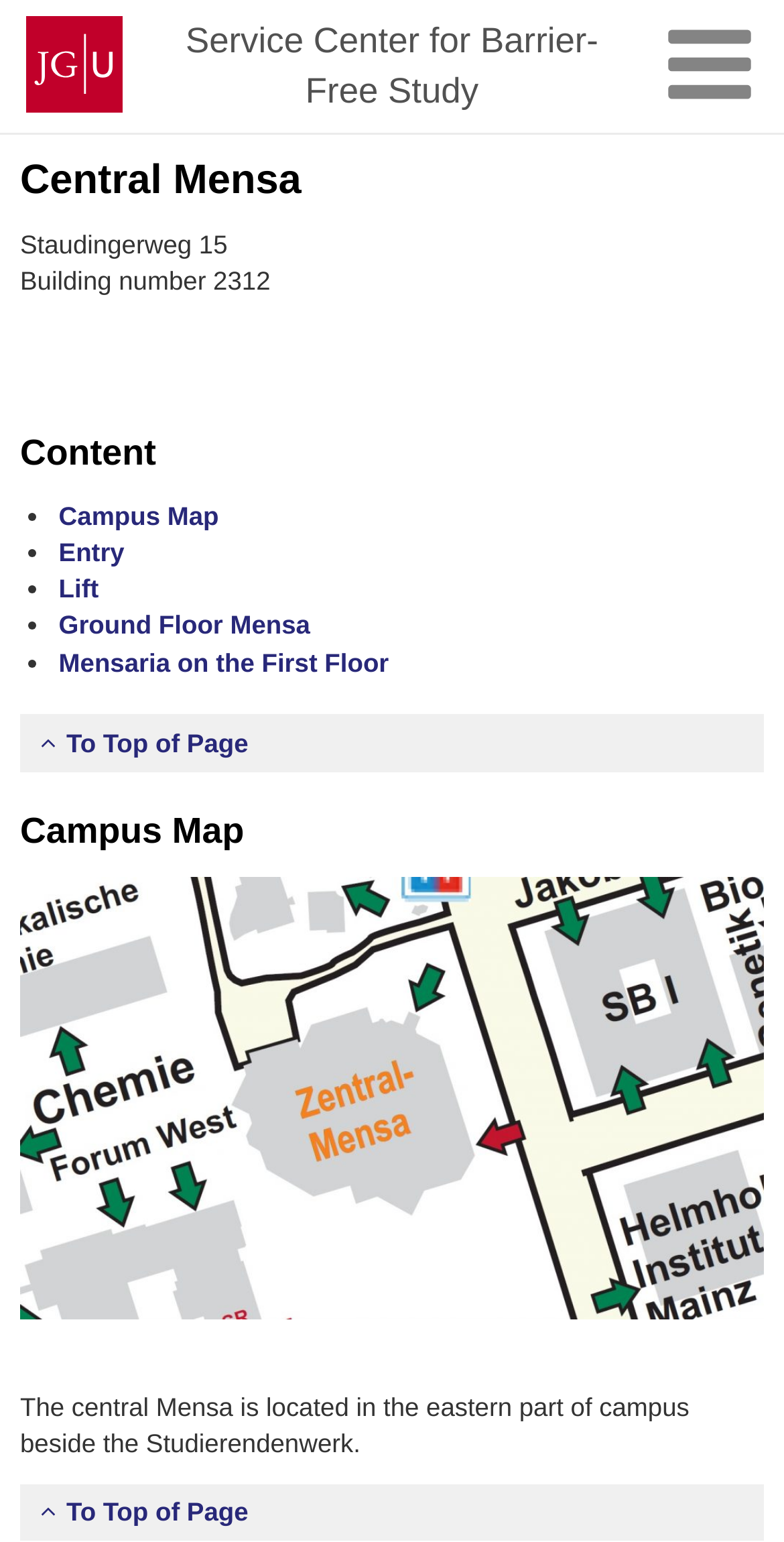Please locate the bounding box coordinates of the element's region that needs to be clicked to follow the instruction: "view Ground Floor Mensa". The bounding box coordinates should be provided as four float numbers between 0 and 1, i.e., [left, top, right, bottom].

[0.075, 0.396, 0.396, 0.415]